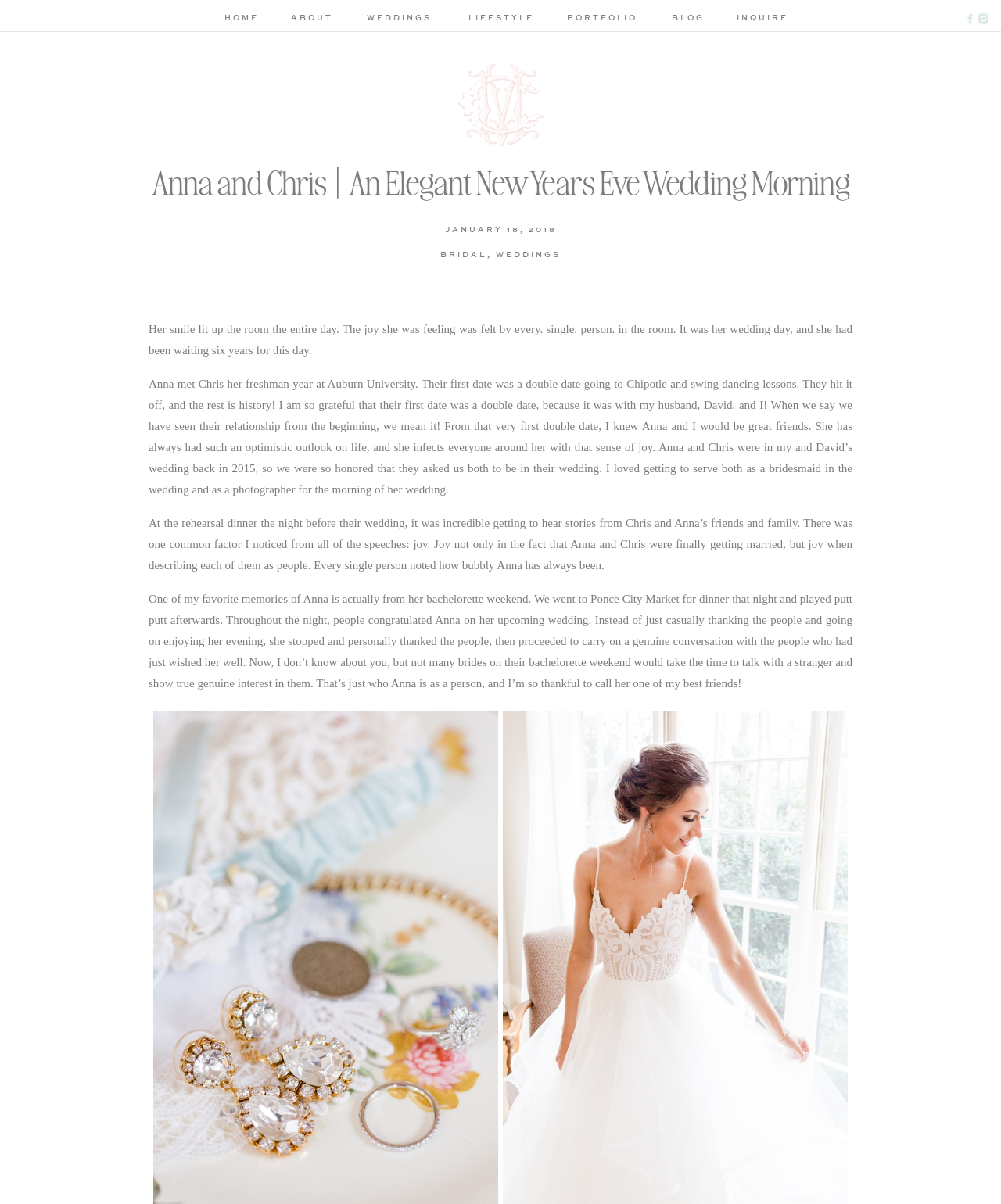Answer the following inquiry with a single word or phrase:
What is the occasion being celebrated?

Wedding